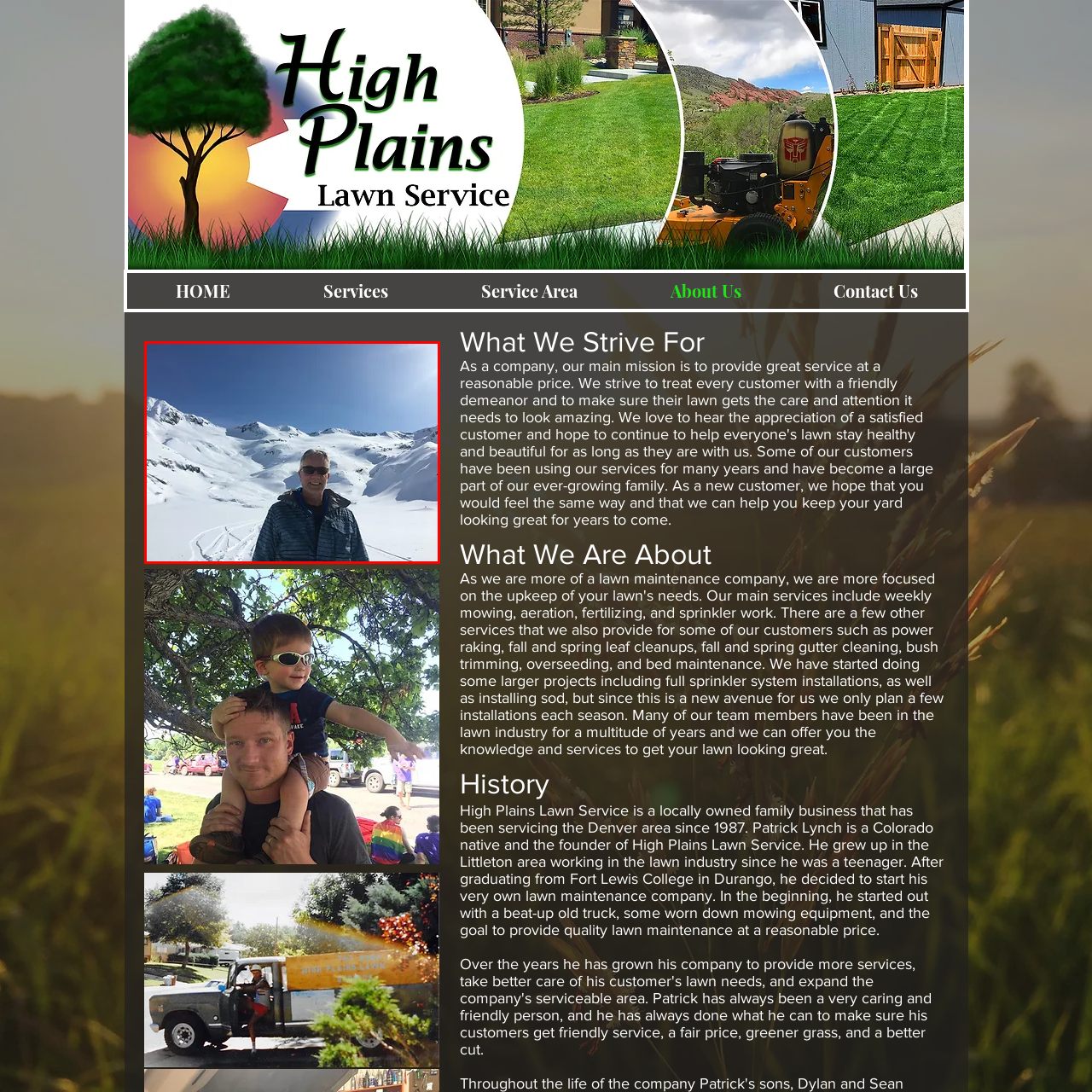Are there any trees in the scene?
Examine the image enclosed within the red bounding box and provide a comprehensive answer relying on the visual details presented in the image.

The caption describes the scene as having expansive snow-covered terrain, gently rolling hills, and towering peaks in the background, but there is no mention of trees. The focus is on the winter landscape and the man, with no indication of trees being present.